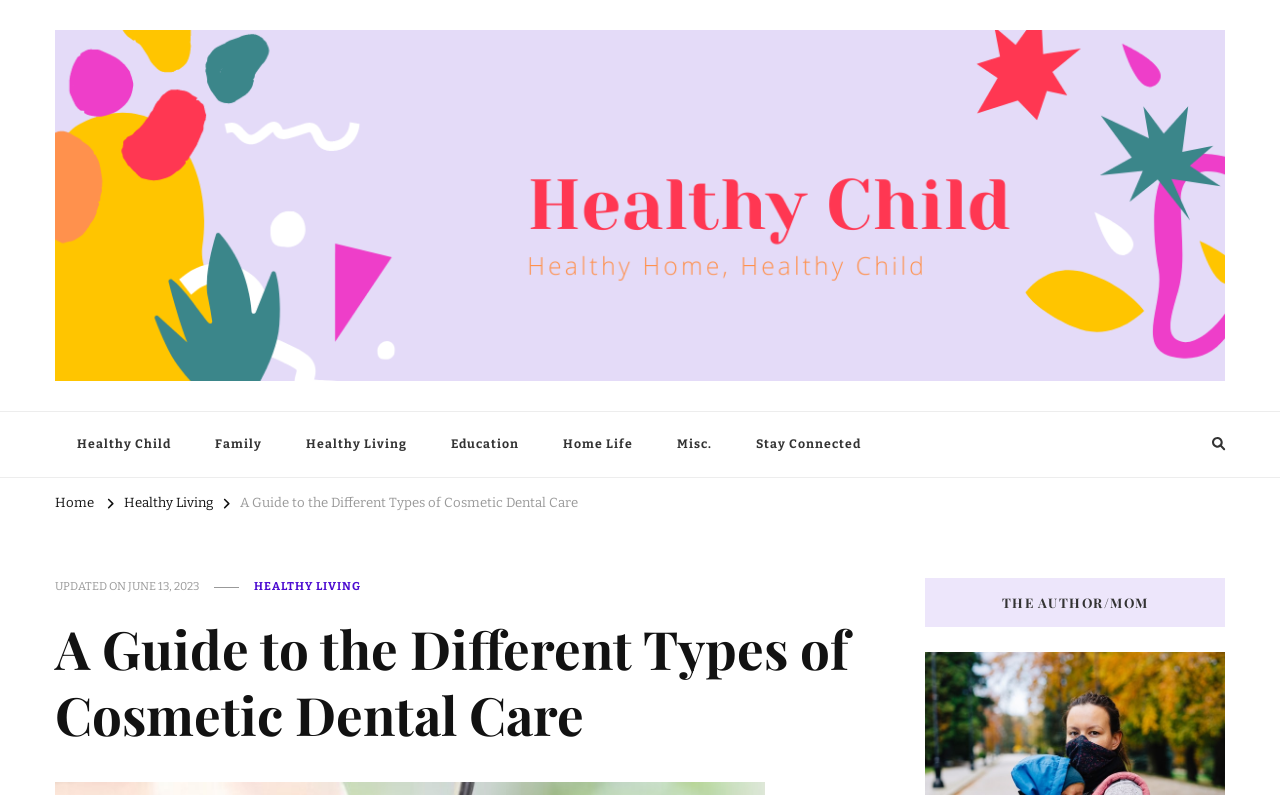Elaborate on the webpage's design and content in a detailed caption.

This webpage is about cosmetic dental care, specifically providing a guide to different types of care. At the top left, there is a logo and a link to "Healthy Child" with an accompanying image. Below this, there is a heading "Healthy Home, Healthy Child". 

To the right of the logo, there are several links, including "Mobile", which expands to reveal a list of categories such as "Family", "Healthy Living", "Education", and more. 

Further down, there is a main navigation menu with links to "Home", "Healthy Living", and the current page, "A Guide to the Different Types of Cosmetic Dental Care". The current page link is highlighted, and below it, there is a header section with the title "A Guide to the Different Types of Cosmetic Dental Care" and a subheading "UPDATED ON JUNE 13, 2023". 

On the right side of the page, there is a section with the heading "THE AUTHOR/MOM". At the top right corner, there is a button, but its purpose is not clear. Overall, the page appears to be a blog post or article about cosmetic dental care, with a focus on providing information and guidance to readers.